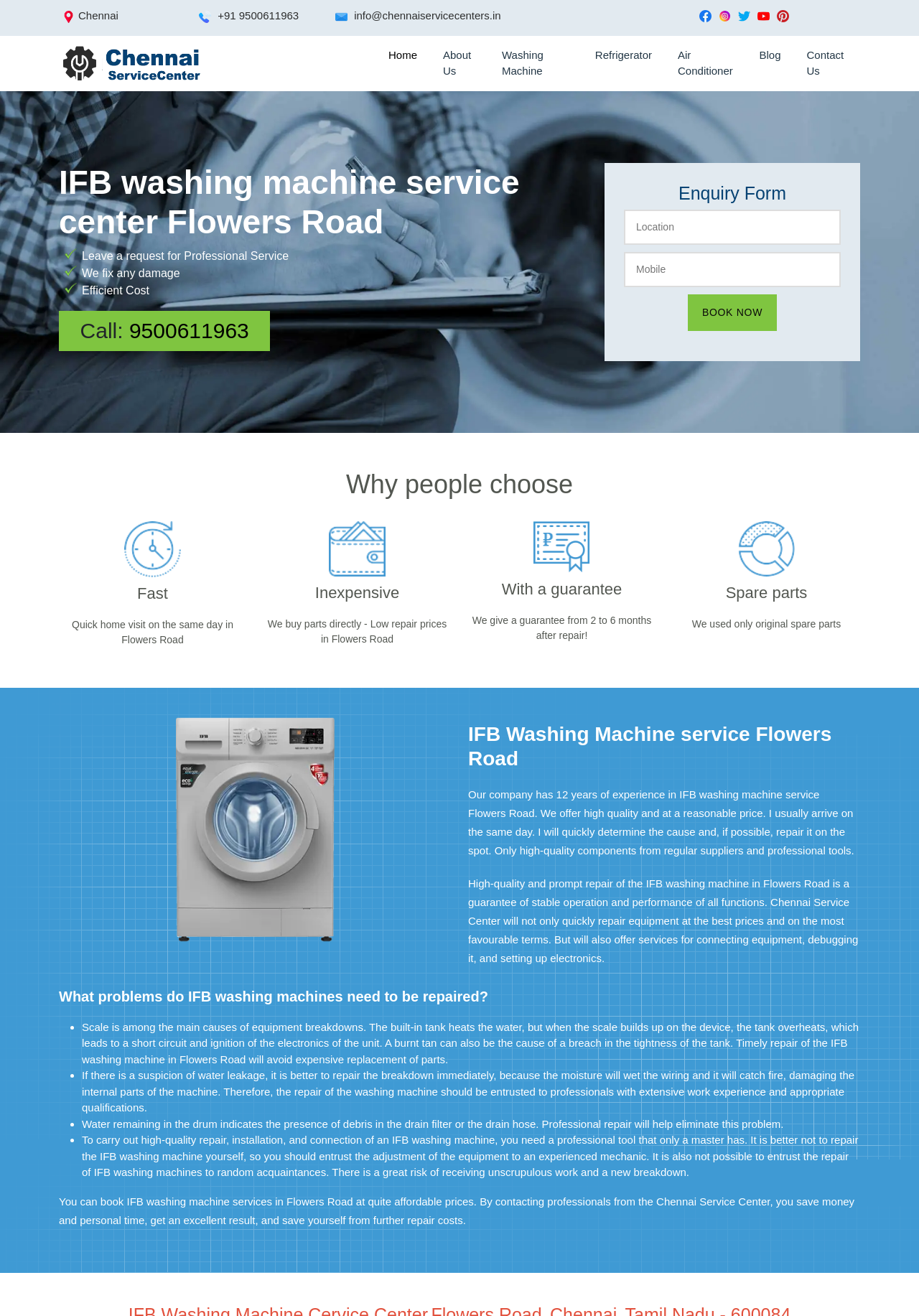Please identify the primary heading of the webpage and give its text content.

IFB washing machine service center Flowers Road